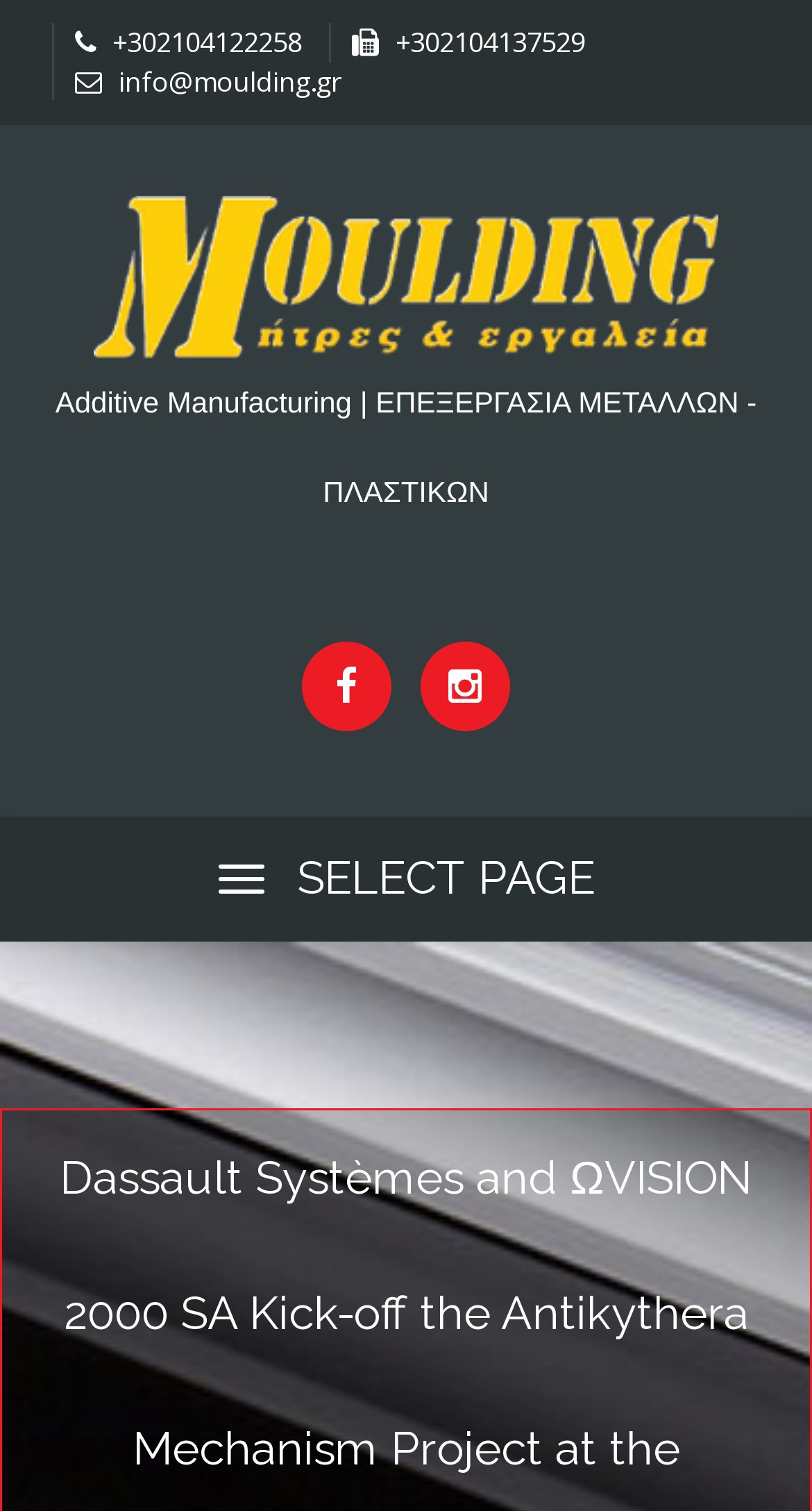Determine the bounding box coordinates for the HTML element described here: "visit homepage".

None